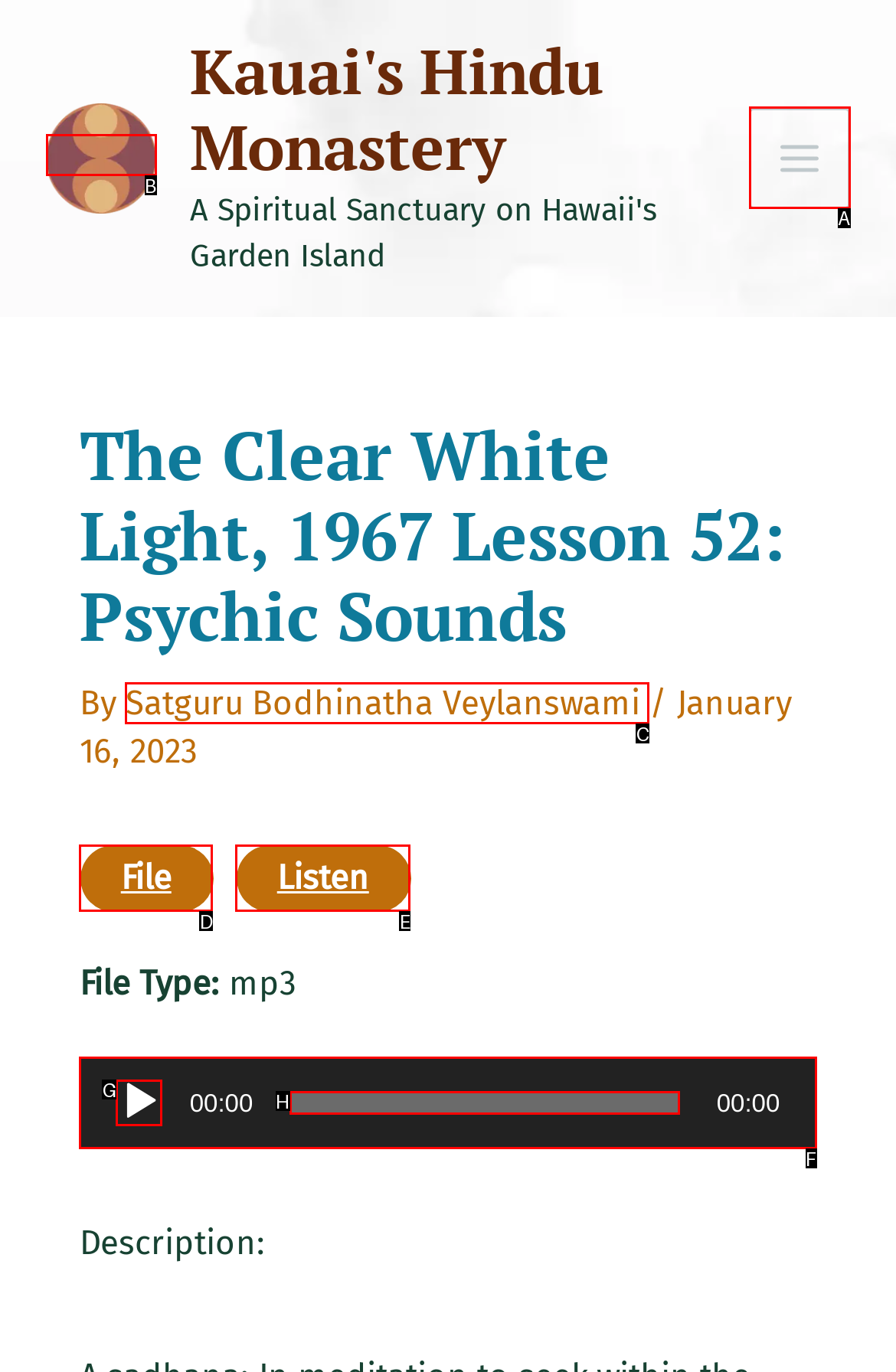To achieve the task: Click the 'Main Menu' button, which HTML element do you need to click?
Respond with the letter of the correct option from the given choices.

A